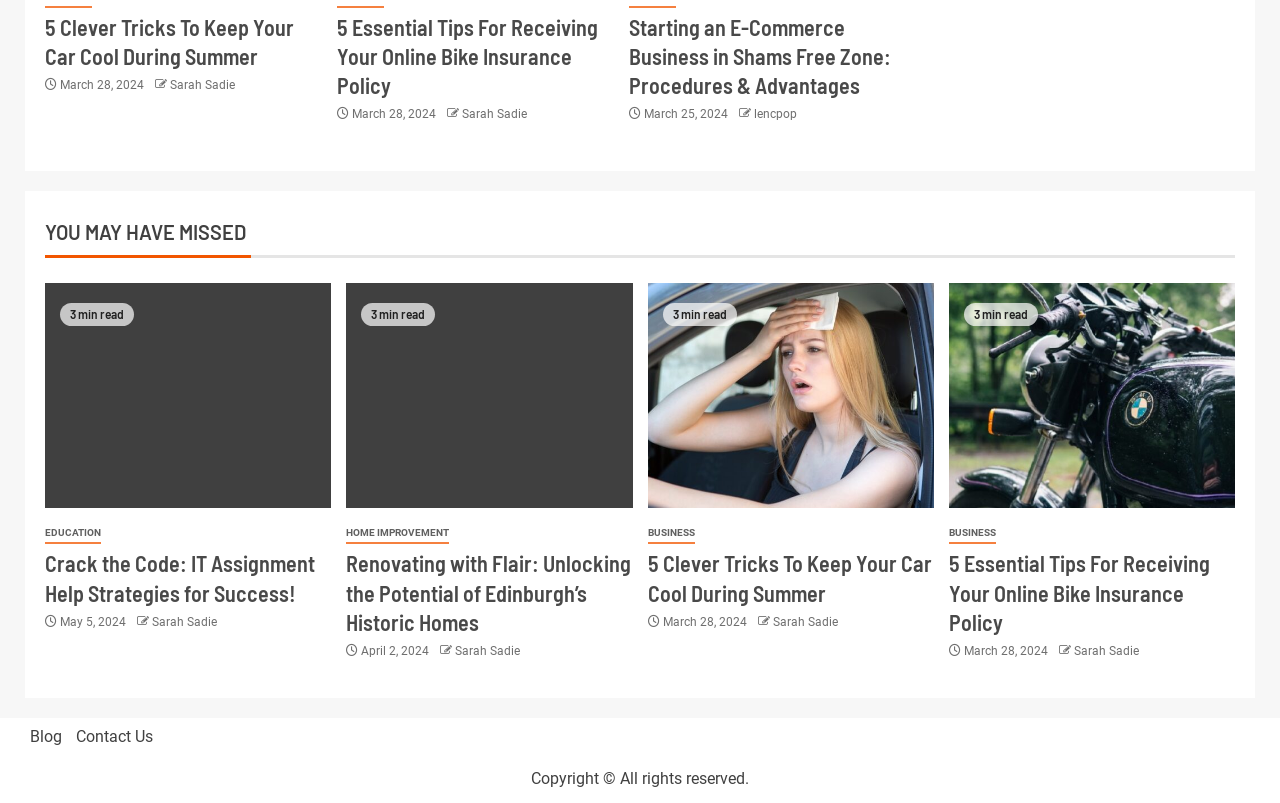Please provide a short answer using a single word or phrase for the question:
Who wrote the article '5 Clever Tricks To Keep Your Car Cool During Summer'?

Sarah Sadie